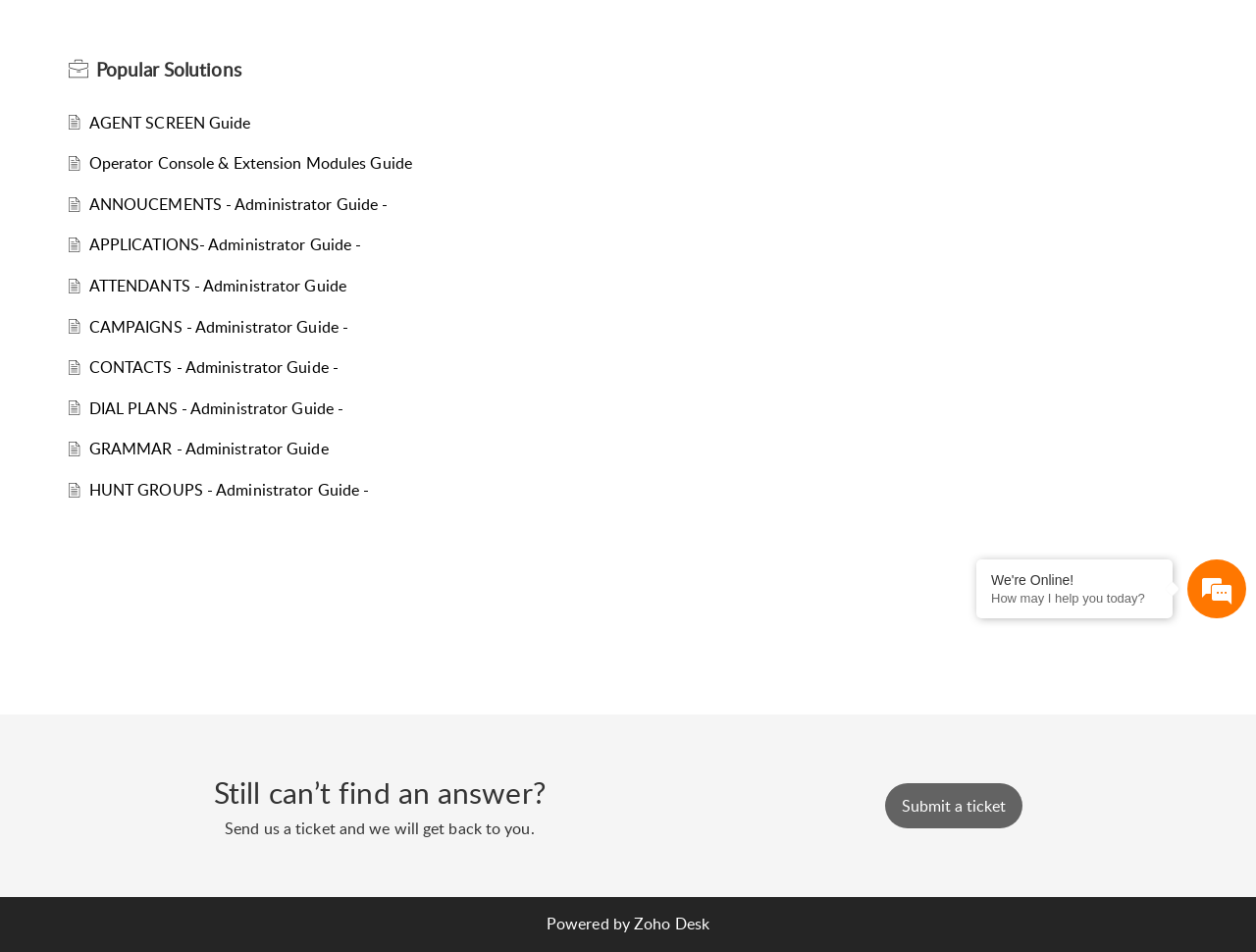Bounding box coordinates are specified in the format (top-left x, top-left y, bottom-right x, bottom-right y). All values are floating point numbers bounded between 0 and 1. Please provide the bounding box coordinate of the region this sentence describes: ATTENDANTS - Administrator Guide

[0.071, 0.289, 0.276, 0.311]